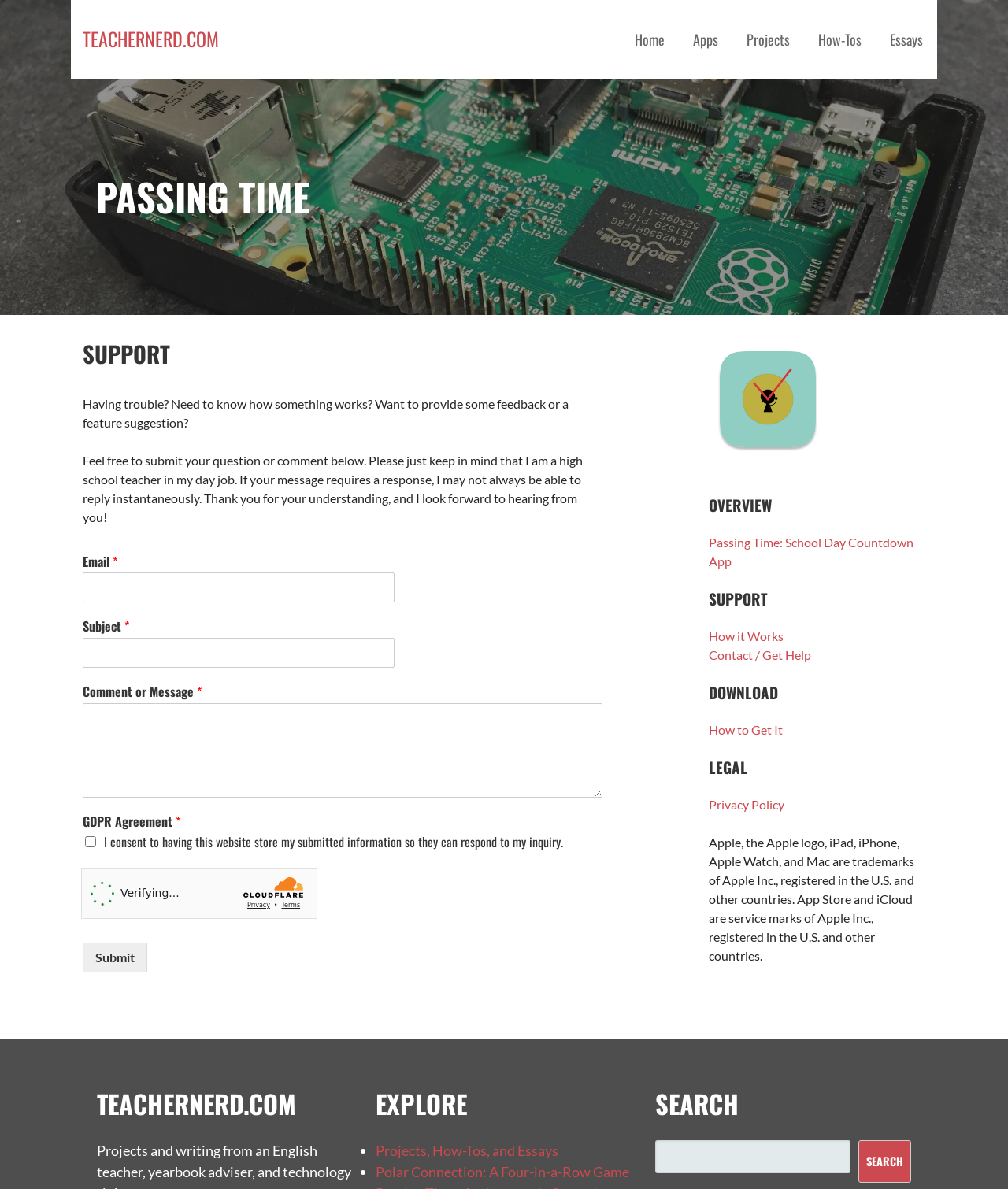What is the name of the website's author?
Provide a concise answer using a single word or phrase based on the image.

A high school teacher